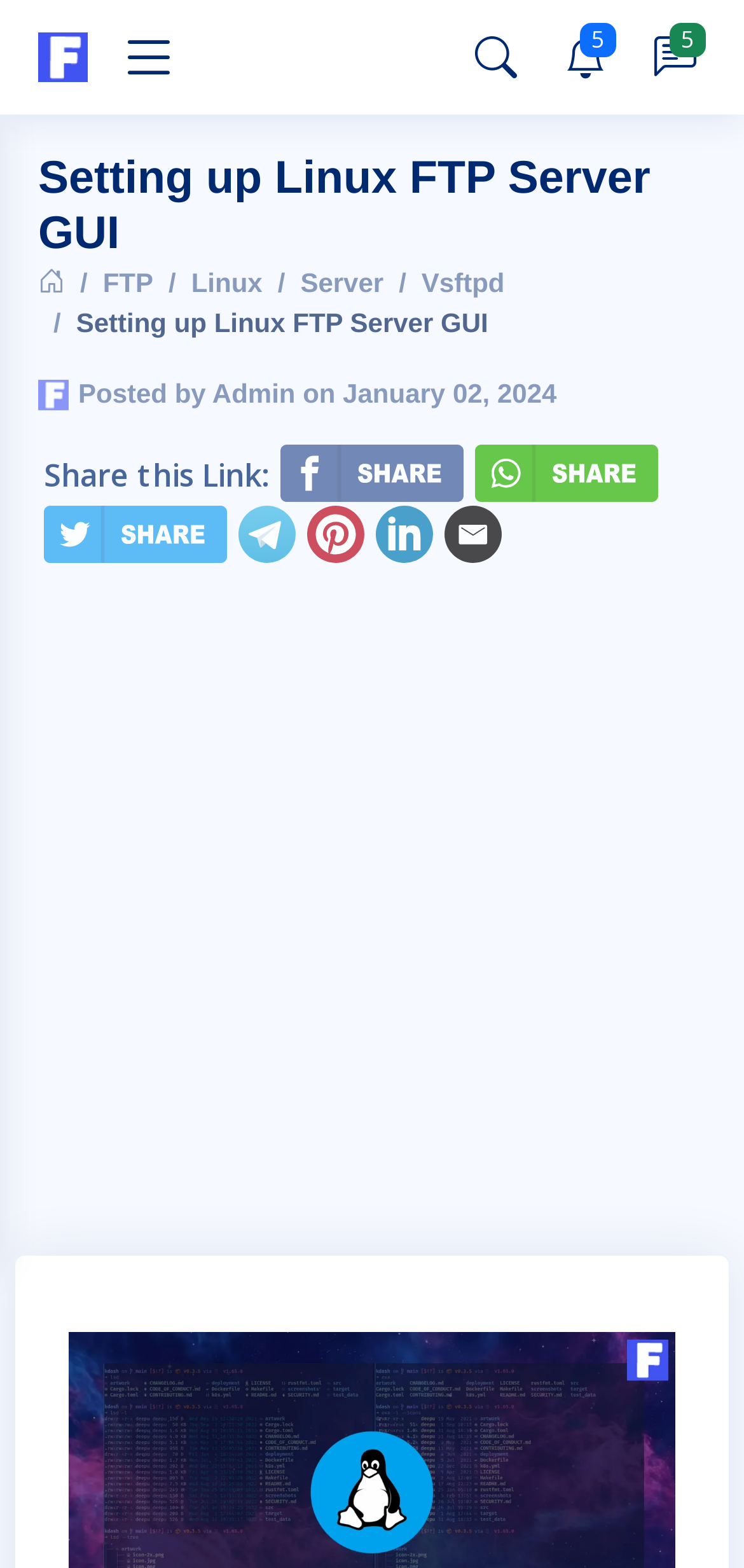Pinpoint the bounding box coordinates of the element that must be clicked to accomplish the following instruction: "Click on the link to download The Ramen Sensei 2 1.6.0". The coordinates should be in the format of four float numbers between 0 and 1, i.e., [left, top, right, bottom].

None